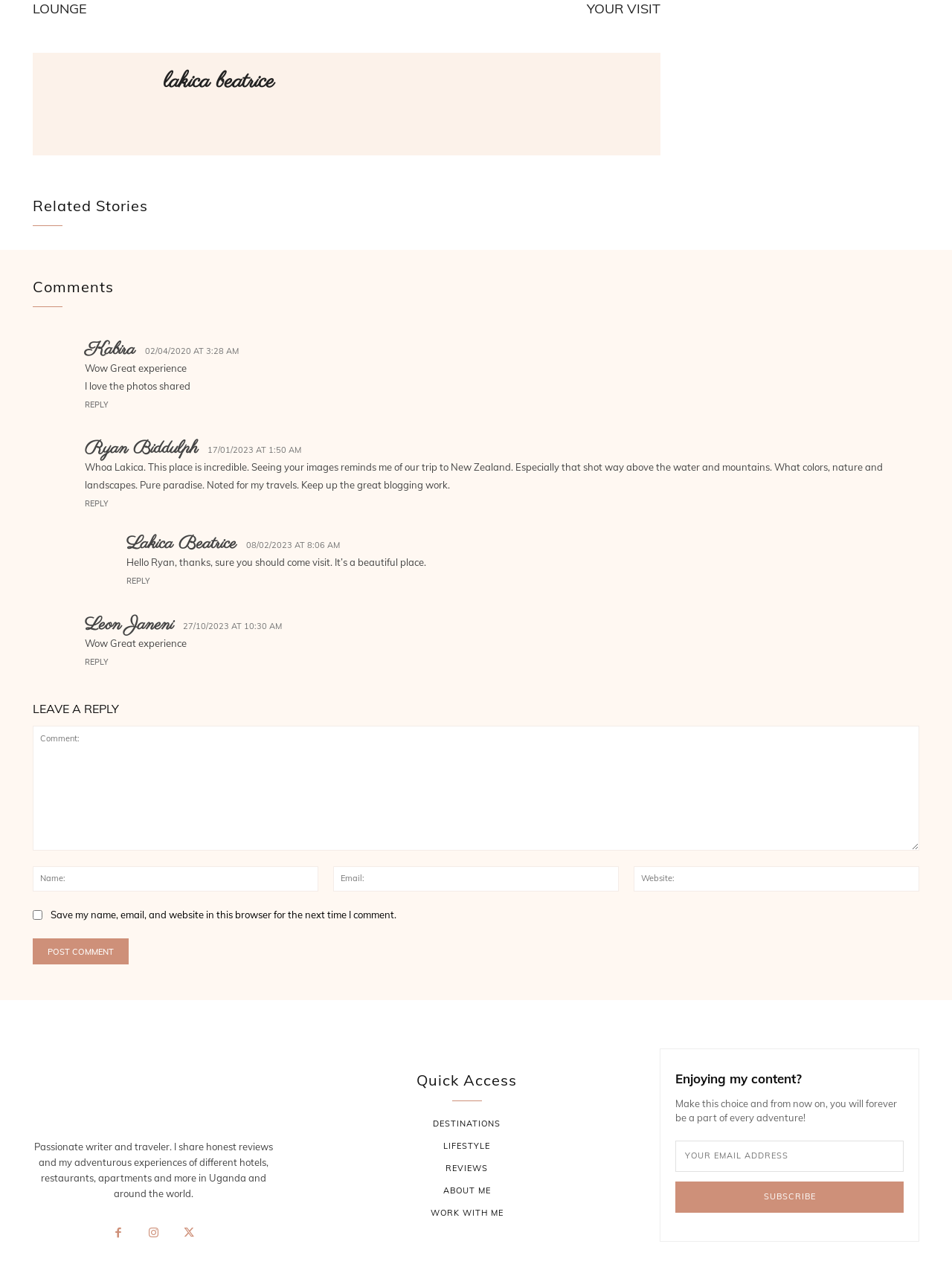What is the author's profession?
Provide an in-depth and detailed answer to the question.

I found a brief description of the author on the webpage, which states that the author is a 'Passionate writer and traveler', which suggests that the author's profession is related to writing and traveling.